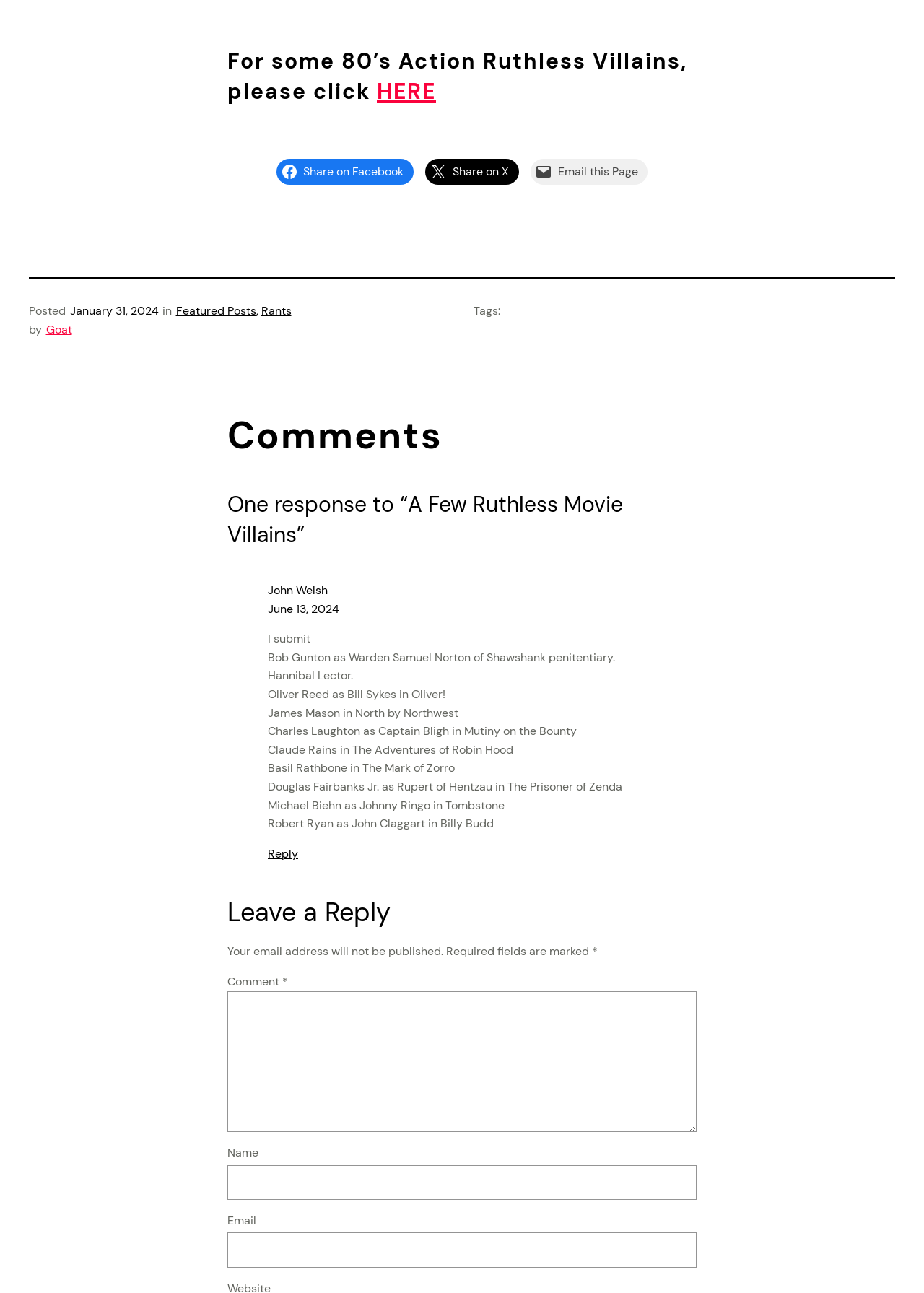What is the purpose of the textbox at the bottom of the webpage? Refer to the image and provide a one-word or short phrase answer.

Leave a comment